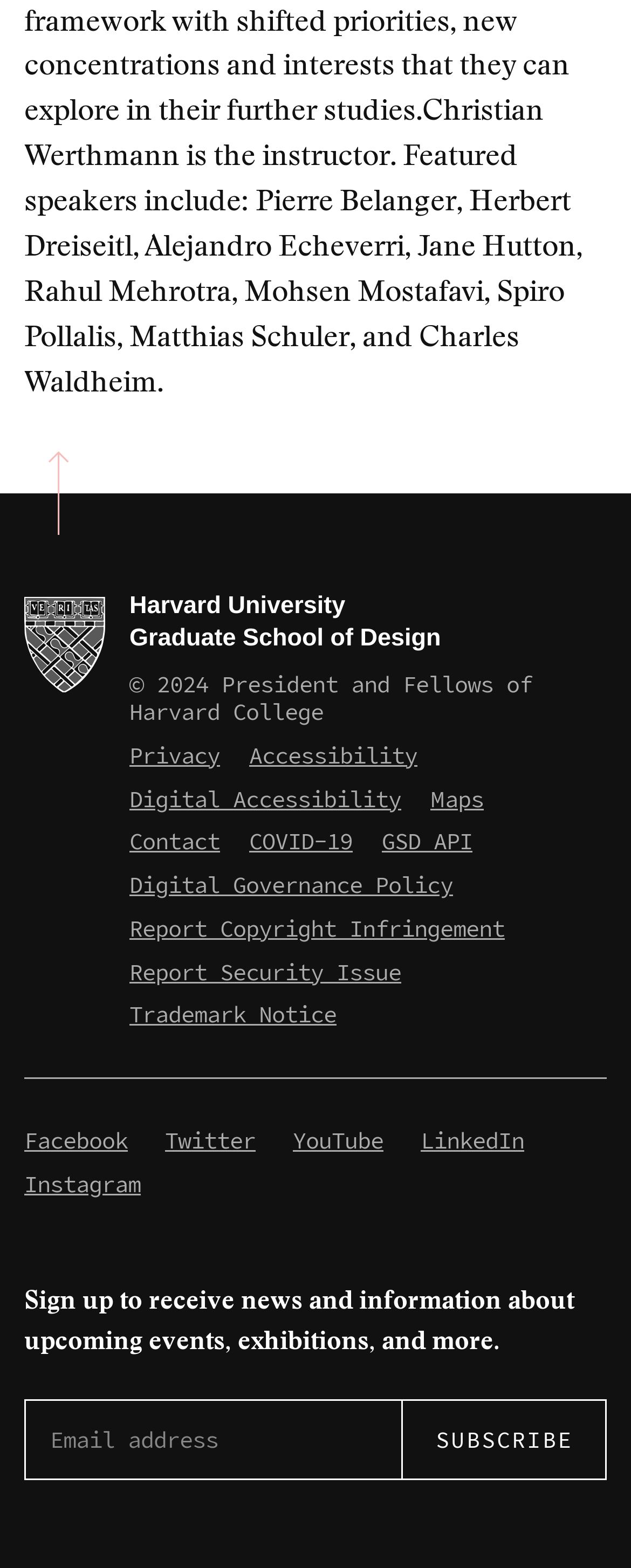Pinpoint the bounding box coordinates of the element to be clicked to execute the instruction: "Subscribe to receive news and information".

[0.637, 0.894, 0.959, 0.943]